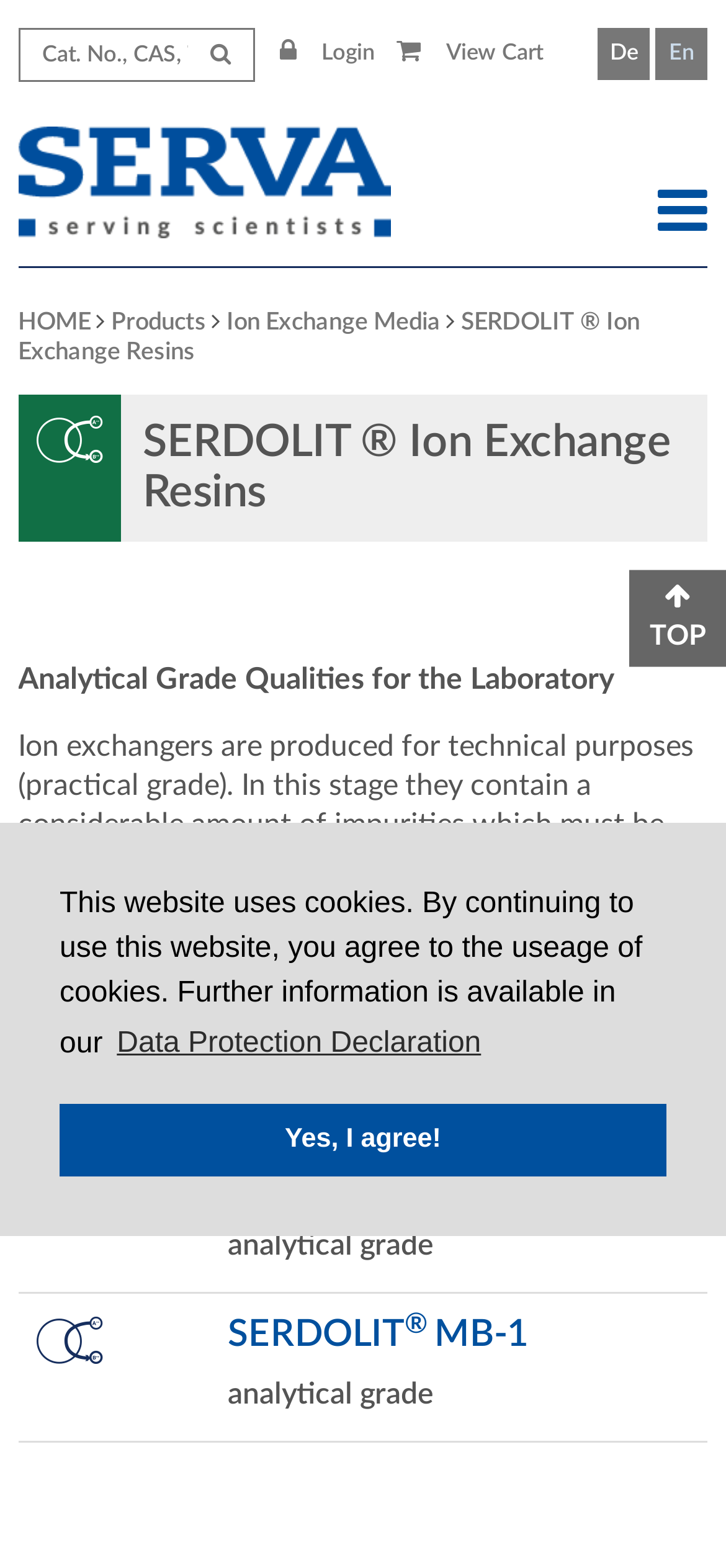Determine which piece of text is the heading of the webpage and provide it.

SERDOLIT ® Ion Exchange Resins